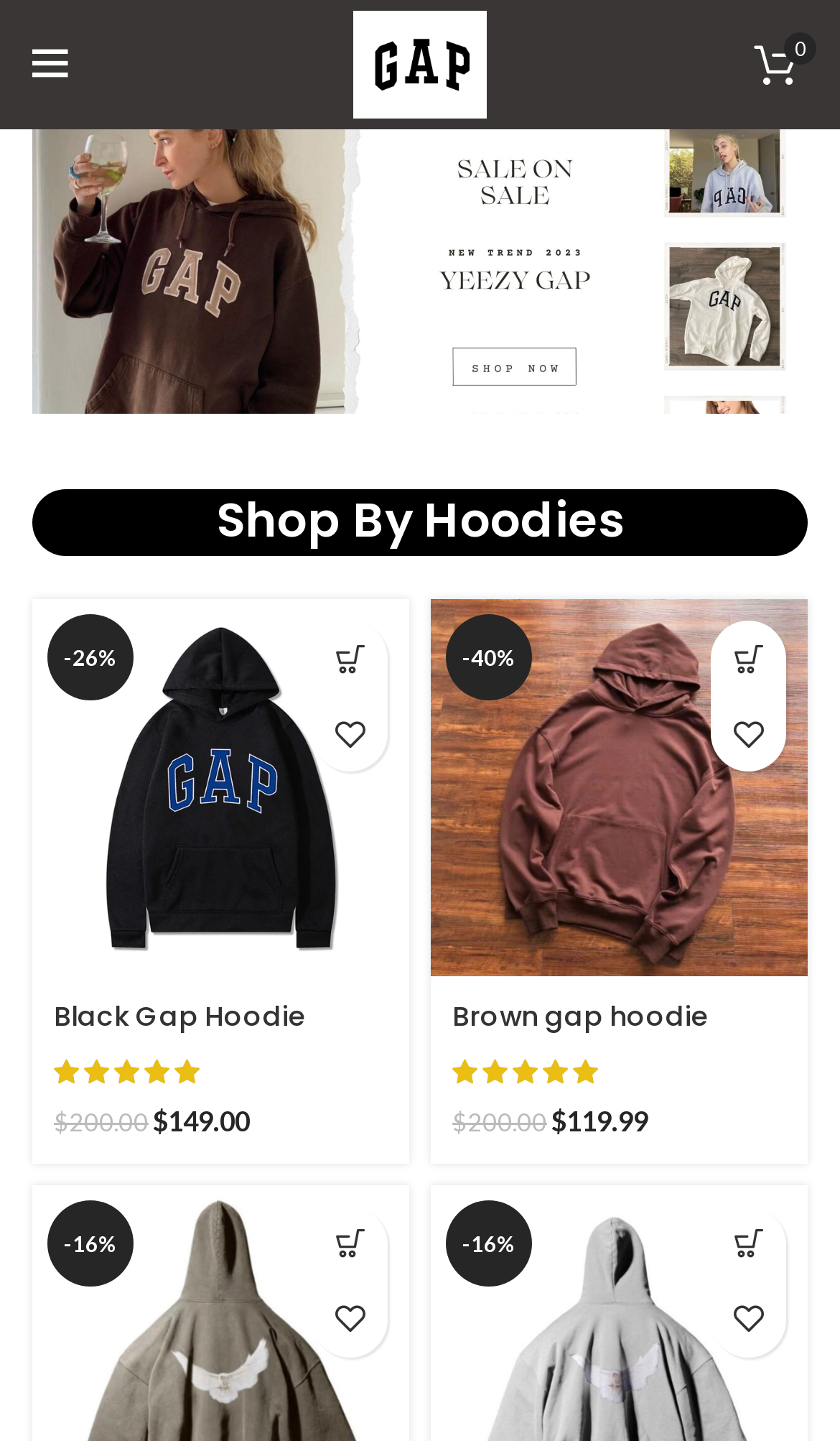Give the bounding box coordinates for this UI element: "Add to wishlist". The coordinates should be four float numbers between 0 and 1, arranged as [left, top, right, bottom].

[0.846, 0.889, 0.936, 0.941]